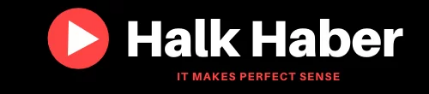Craft a thorough explanation of what is depicted in the image.

The image prominently features the logo of "Halk Haber," styled with a modern, bold font. The logo incorporates a striking red play button icon, symbolizing dynamic content and engagement. Below the main title, the tagline "IT MAKES PERFECT SENSE" is displayed in a smaller yet equally bold font, emphasizing clarity and directness. This design exudes a contemporary and inviting aesthetic, perfectly suited for a news or media platform, suggesting that the content provided is both accessible and relevant to its audience. The overall color scheme effectively captures attention, making it a visually compelling representation of the brand's identity.